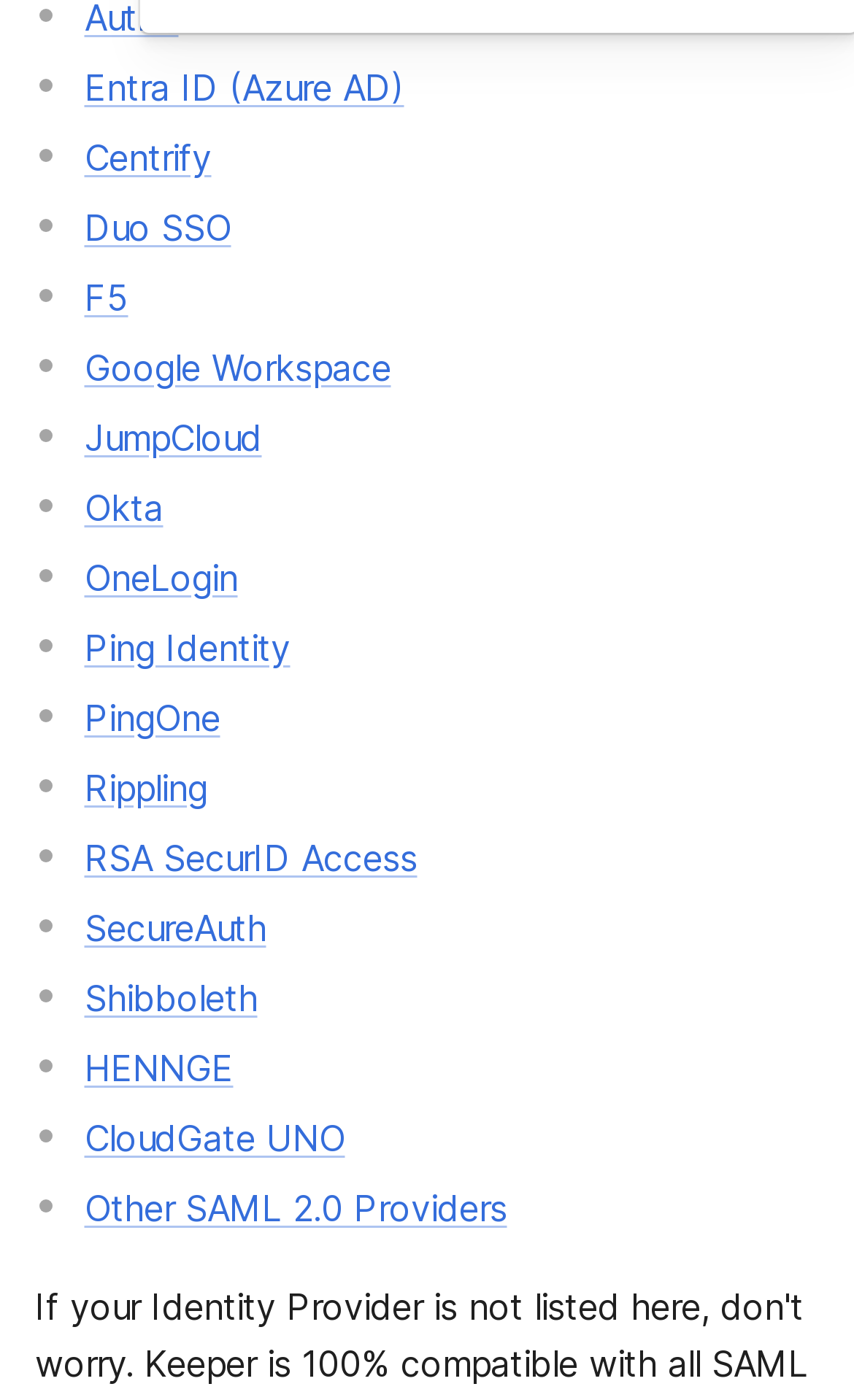Determine the bounding box coordinates for the UI element matching this description: "RSA SecurID Access".

[0.099, 0.597, 0.488, 0.628]